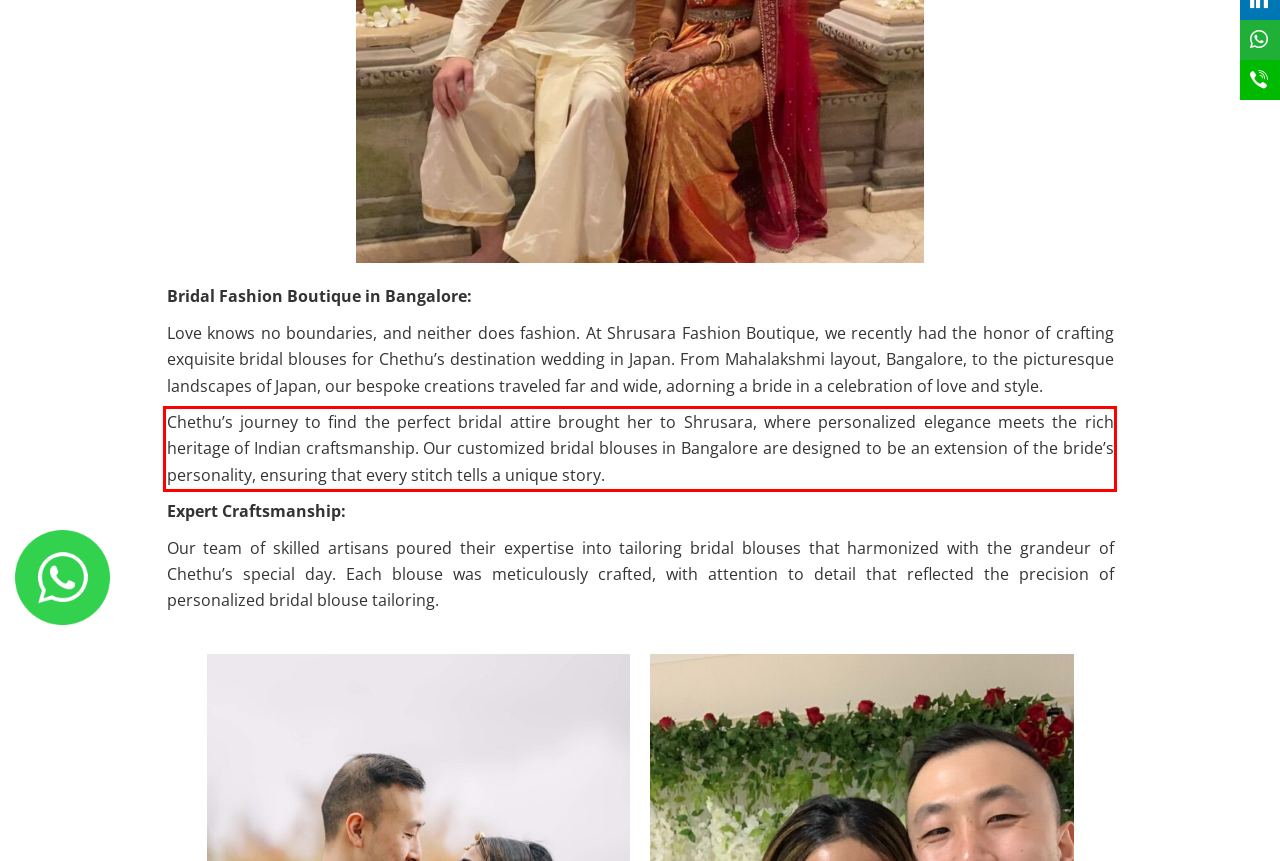Identify the text inside the red bounding box in the provided webpage screenshot and transcribe it.

Chethu’s journey to find the perfect bridal attire brought her to Shrusara, where personalized elegance meets the rich heritage of Indian craftsmanship. Our customized bridal blouses in Bangalore are designed to be an extension of the bride’s personality, ensuring that every stitch tells a unique story.